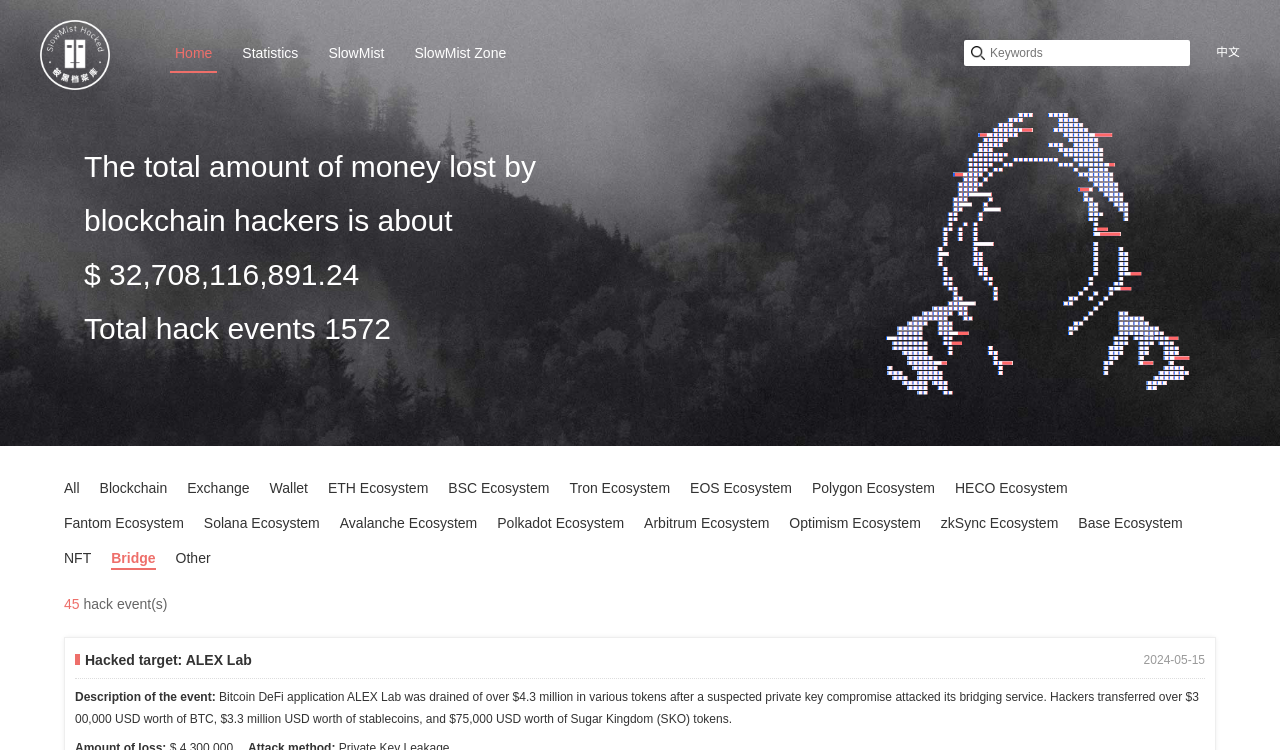Find the bounding box coordinates of the element to click in order to complete this instruction: "Check the total amount of money lost". The bounding box coordinates must be four float numbers between 0 and 1, denoted as [left, top, right, bottom].

[0.066, 0.344, 0.281, 0.388]